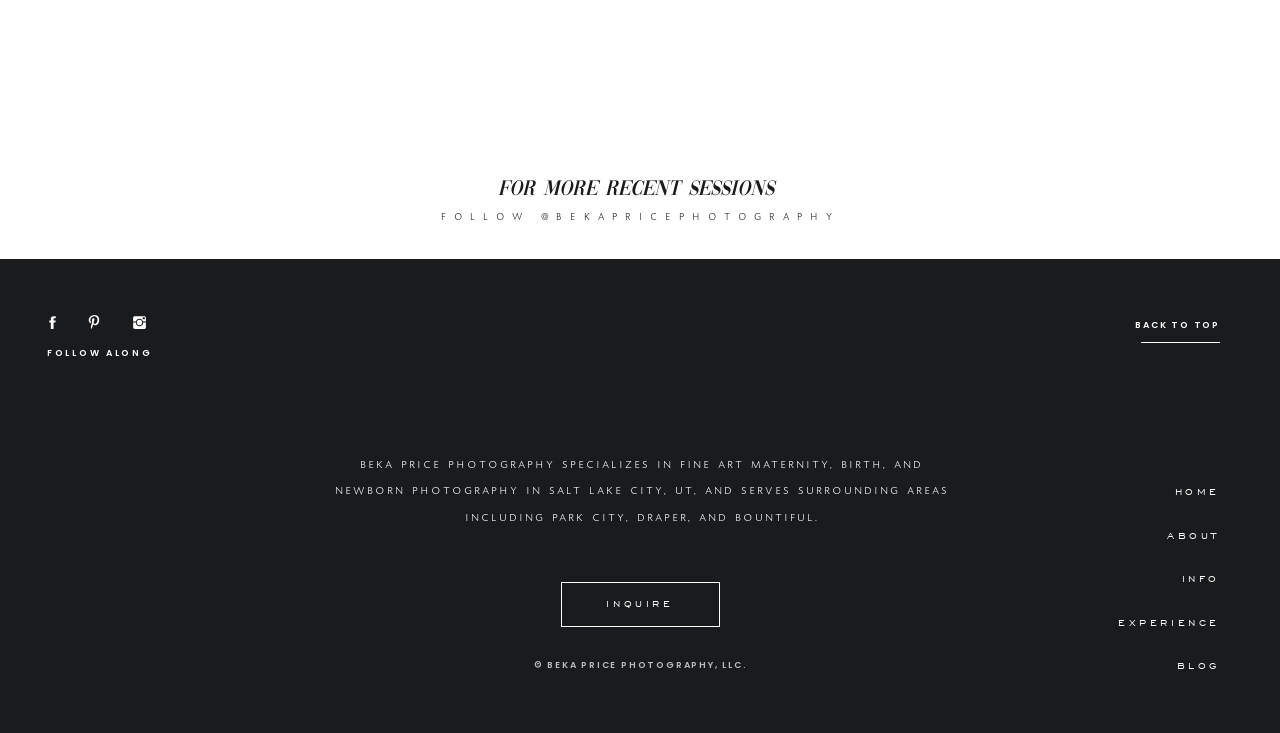What is the photographer's name?
Please analyze the image and answer the question with as much detail as possible.

The photographer's name is mentioned in the text 'beka price photography specializes in fine art maternity, birth, and newborn photography...' and also in the link 'follow @bekapricephotography'.